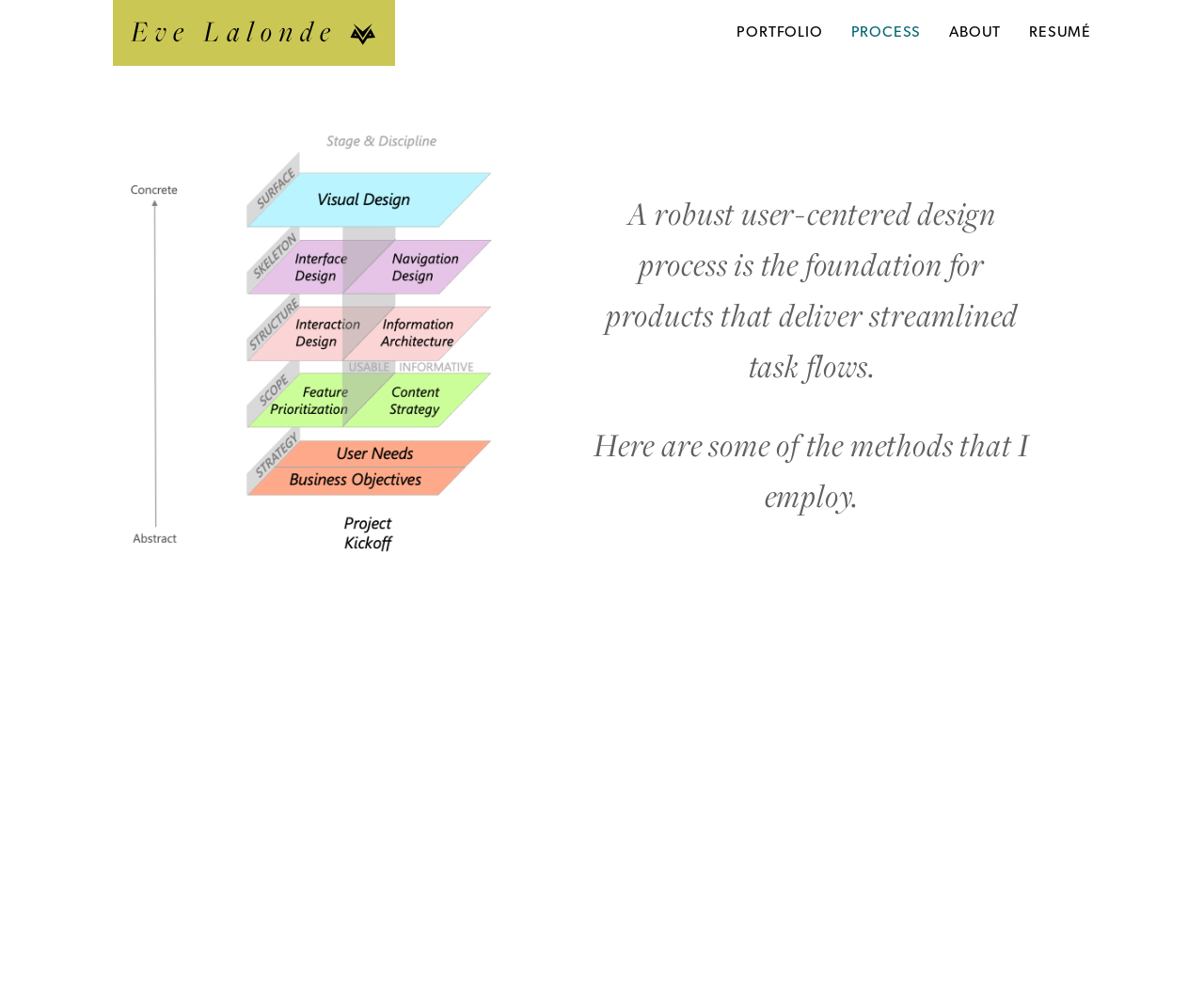How many navigation links are there?
Please provide a single word or phrase answer based on the image.

4